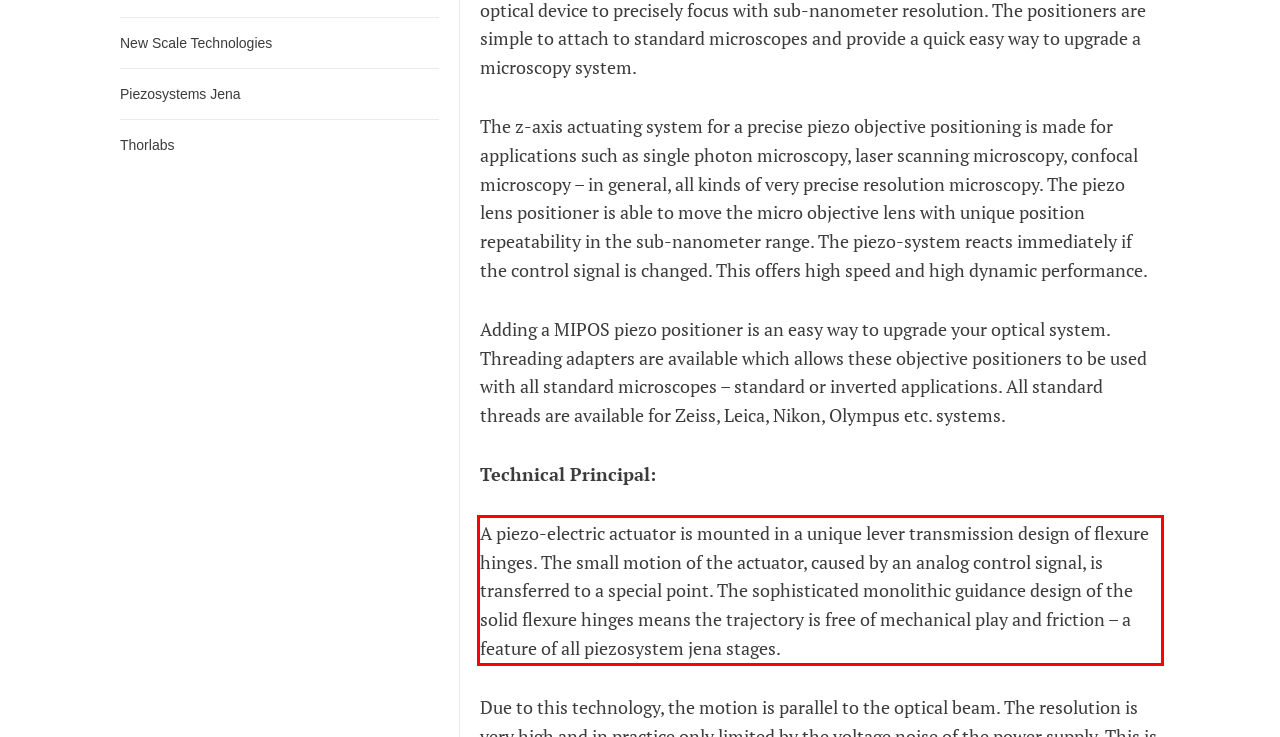By examining the provided screenshot of a webpage, recognize the text within the red bounding box and generate its text content.

A piezo-electric actuator is mounted in a unique lever transmission design of flexure hinges. The small motion of the actuator, caused by an analog control signal, is transferred to a special point. The sophisticated monolithic guidance design of the solid flexure hinges means the trajectory is free of mechanical play and friction – a feature of all piezosystem jena stages.